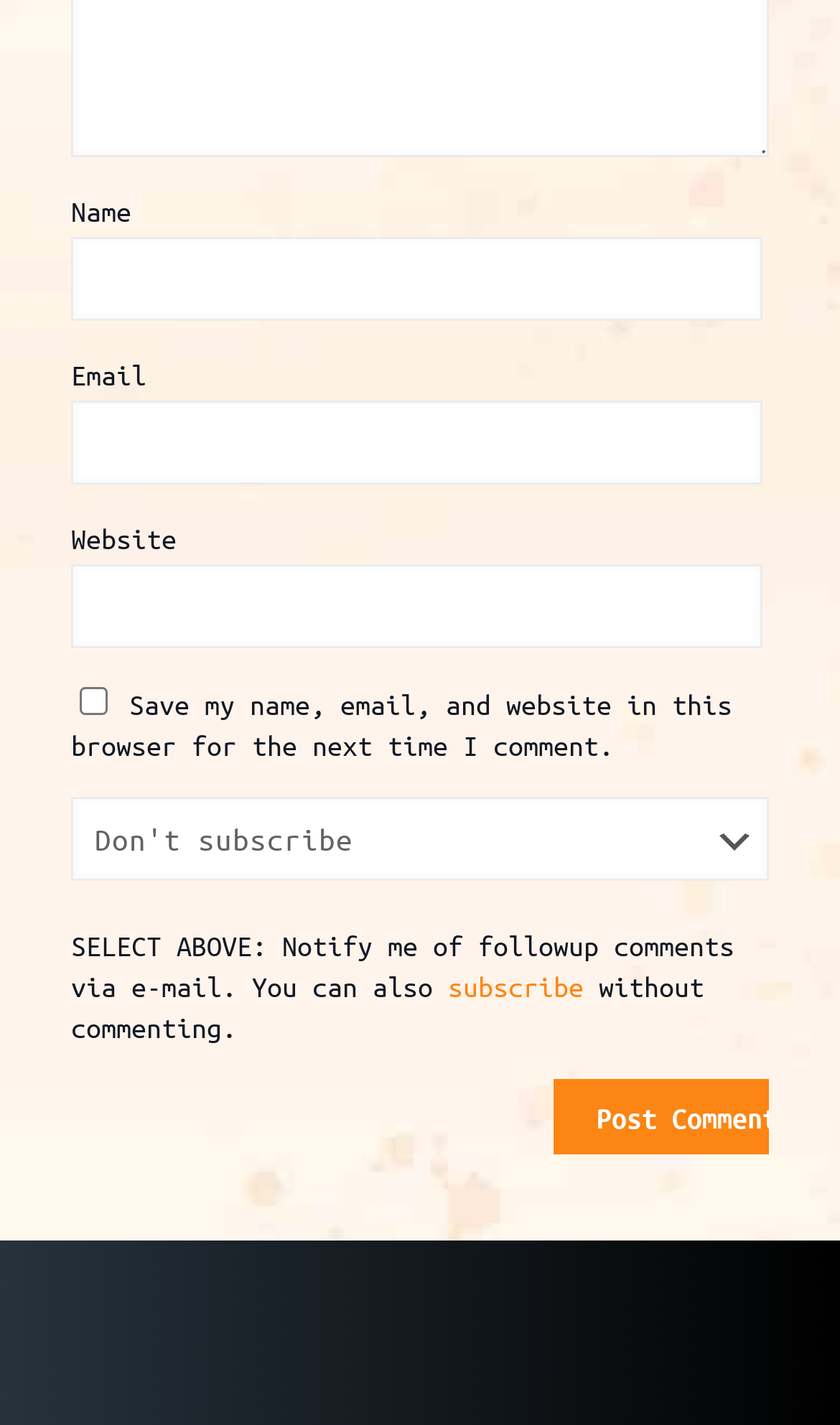Locate the bounding box coordinates of the element that should be clicked to fulfill the instruction: "Select a notification option".

[0.085, 0.56, 0.915, 0.619]